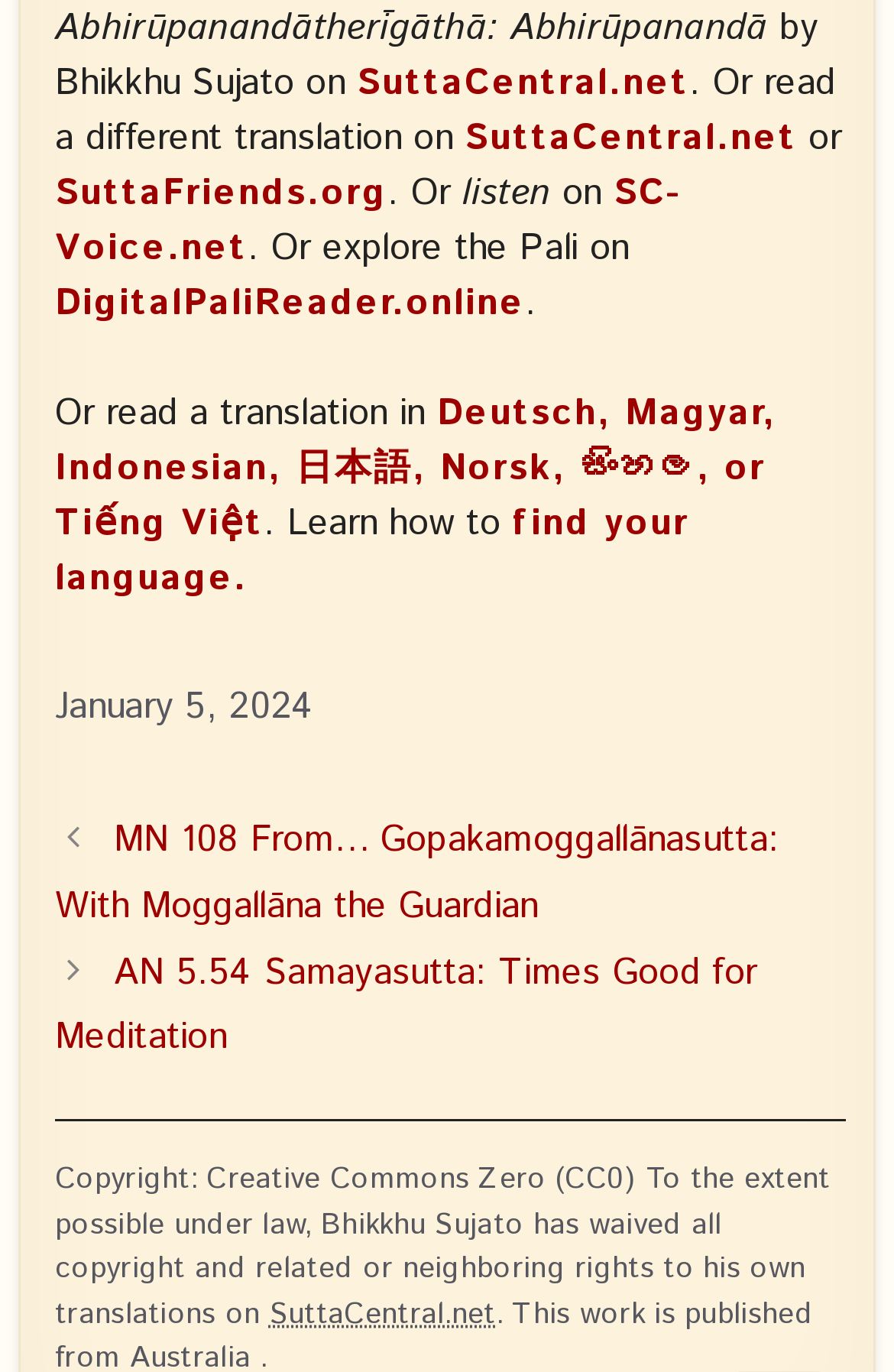How many links are there to read a different translation?
Ensure your answer is thorough and detailed.

There are three links provided to read a different translation: 'SuttaCentral.net', 'SuttaFriends.org', and 'DigitalPaliReader.online'.